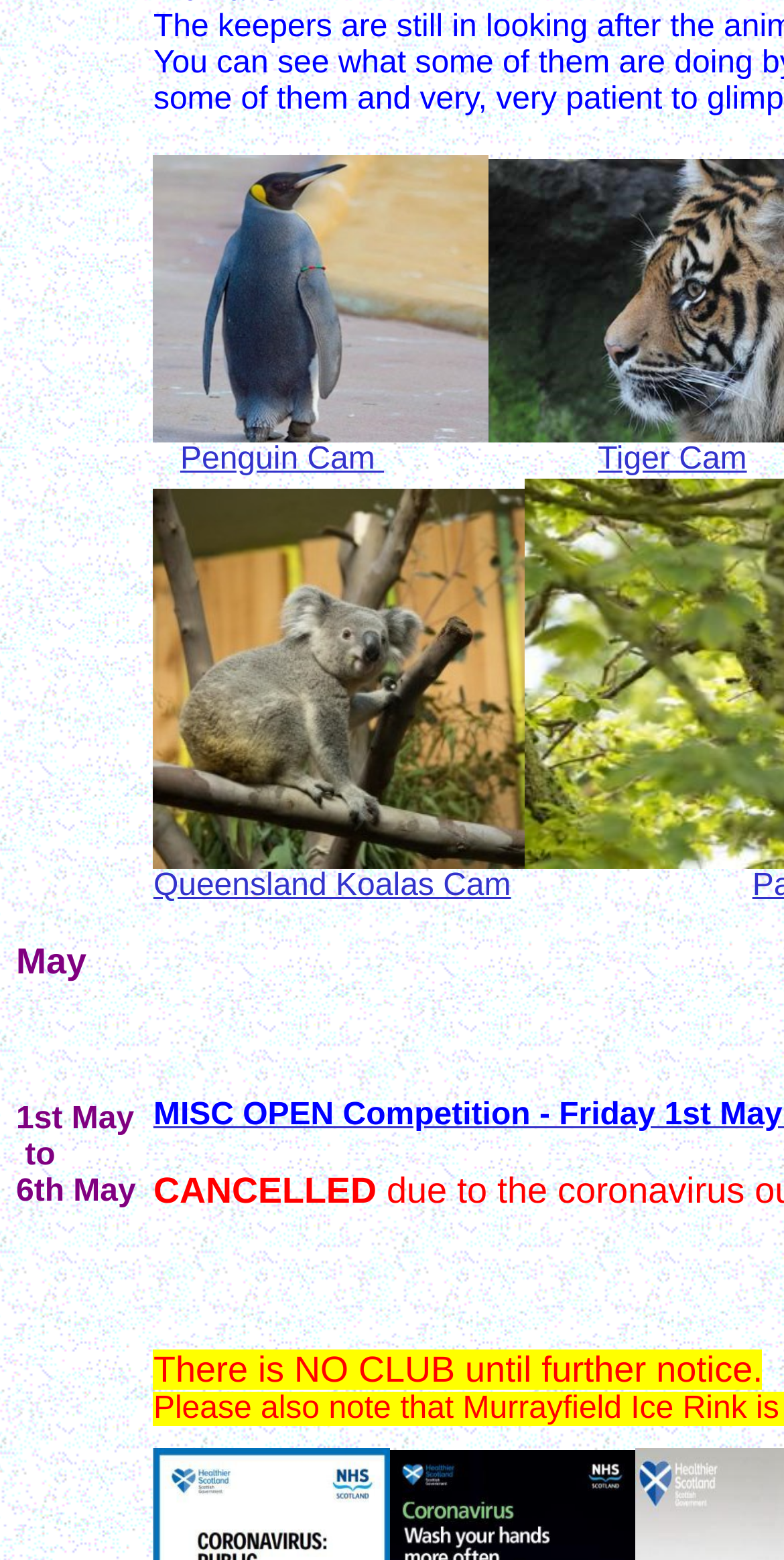Provide the bounding box coordinates of the HTML element this sentence describes: "Queensland Koalas Cam".

[0.196, 0.557, 0.652, 0.579]